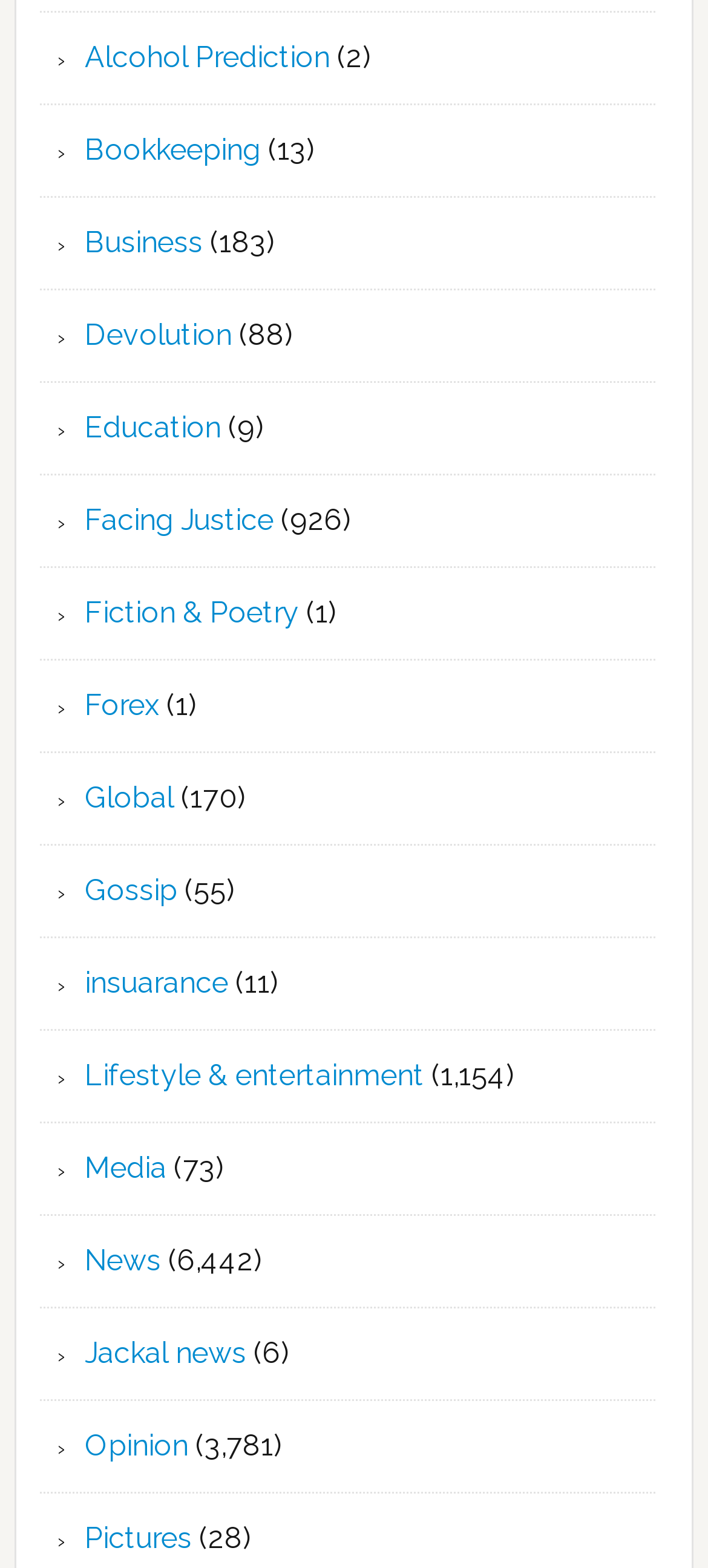What is the category with the fewest articles? Based on the screenshot, please respond with a single word or phrase.

Fiction & Poetry